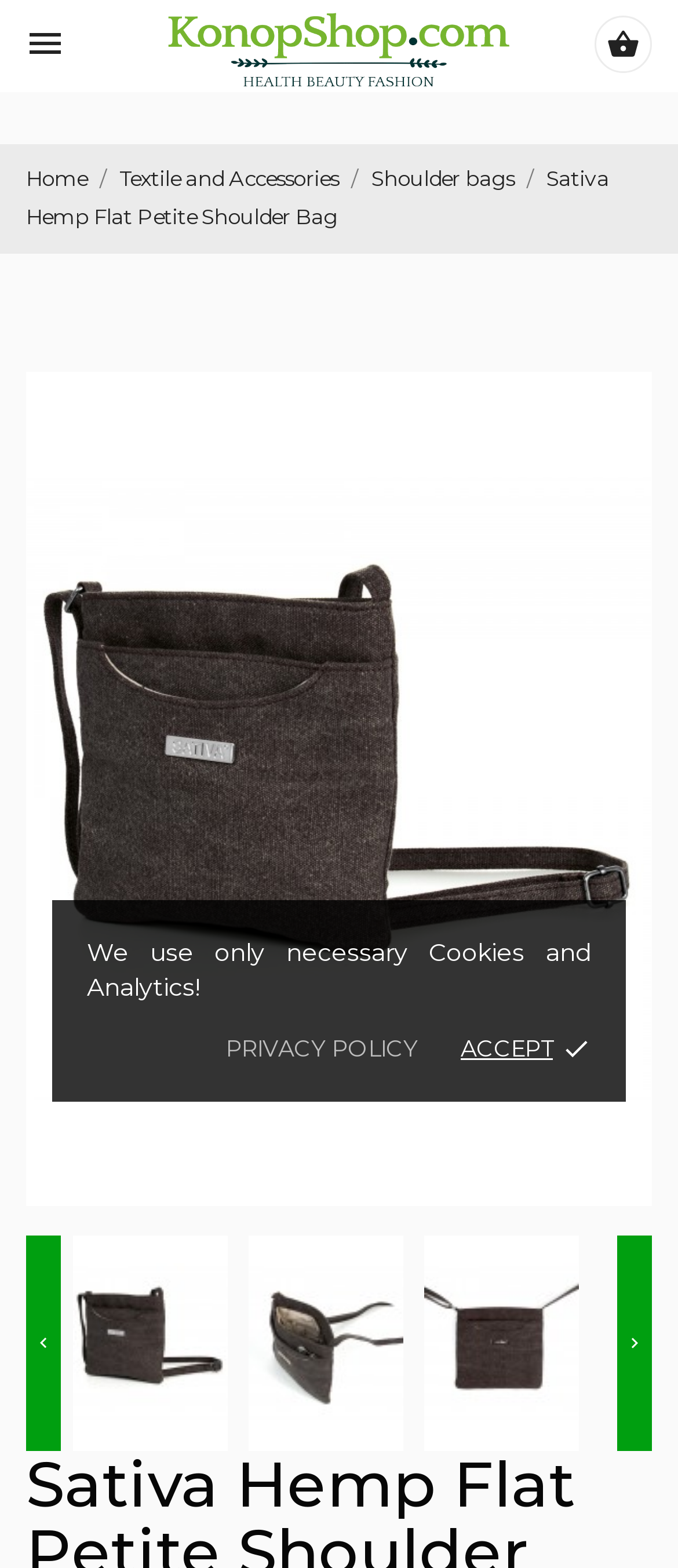Is there a shopping basket on the webpage?
Based on the image, answer the question with as much detail as possible.

In the top-right corner of the webpage, there is a link with the text 'shopping_basket', indicating that there is a shopping basket feature on the webpage.